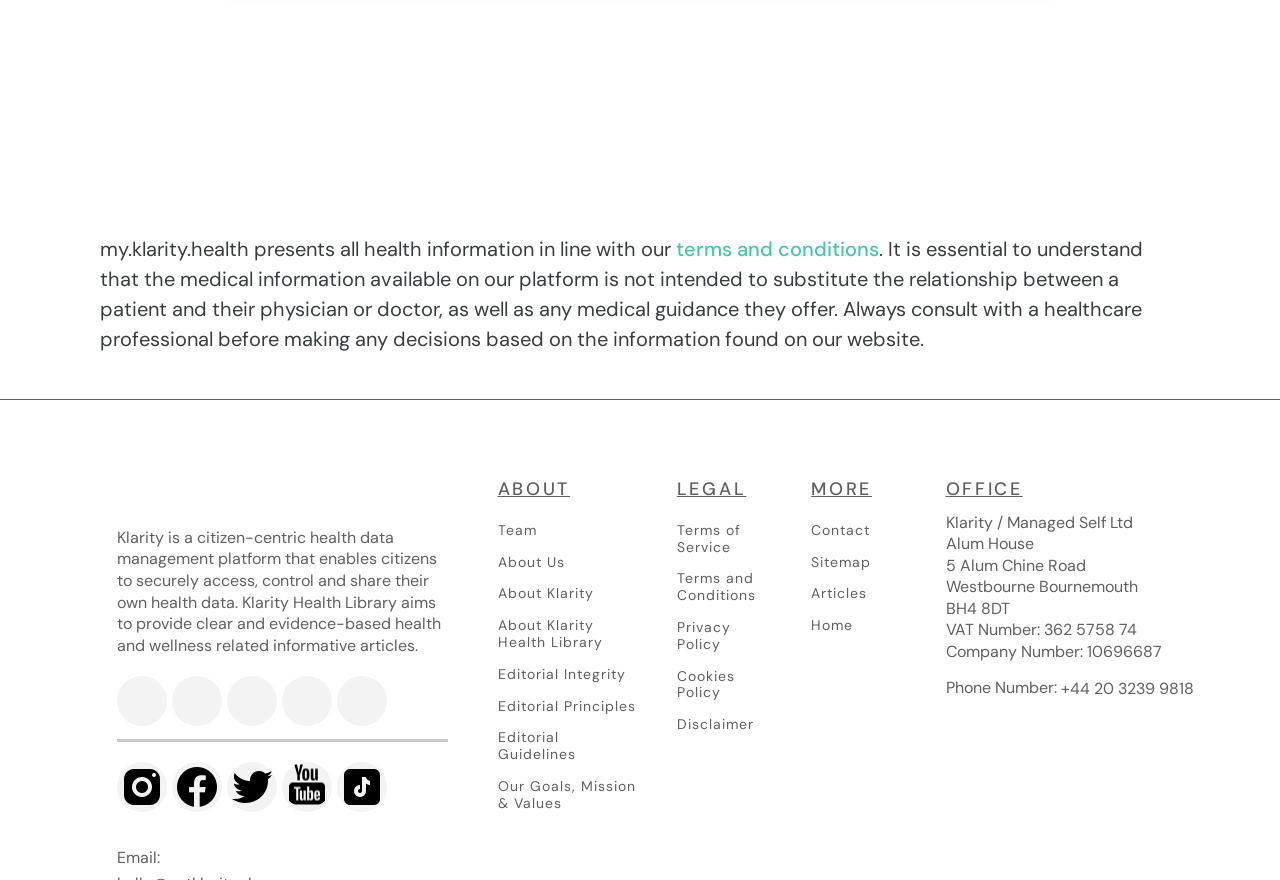Indicate the bounding box coordinates of the element that needs to be clicked to satisfy the following instruction: "Learn more about Conditions". The coordinates should be four float numbers between 0 and 1, i.e., [left, top, right, bottom].

None